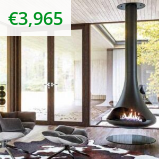What type of design does the stove feature?
Use the information from the screenshot to give a comprehensive response to the question.

The caption describes the design of the stove as sleek and minimalist, which is evident from its tall, slender flue and overall aesthetic.